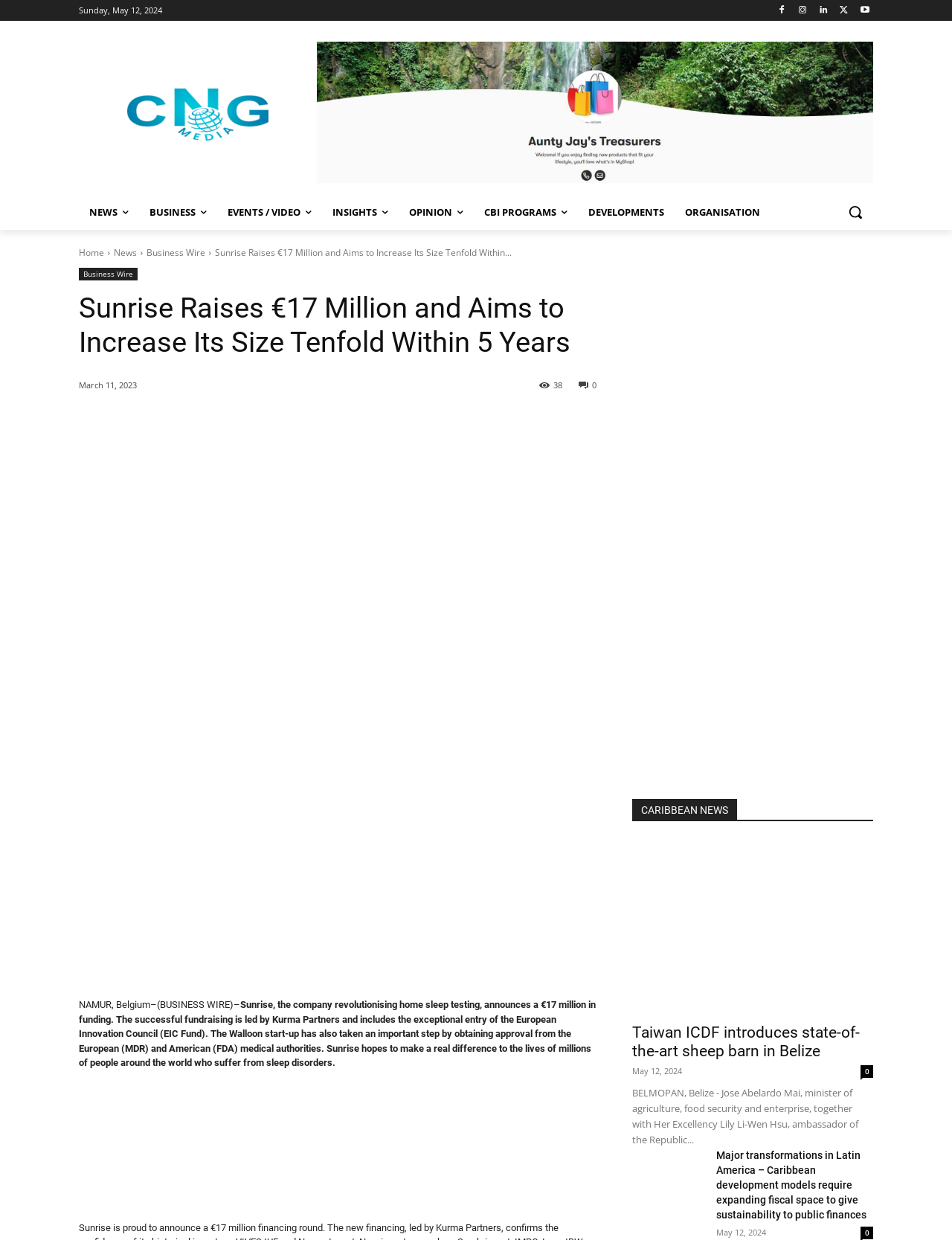Answer the question in a single word or phrase:
What is the category of the news article 'Taiwan ICDF introduces state-of-the-art sheep barn in Belize'?

CARIBBEAN NEWS